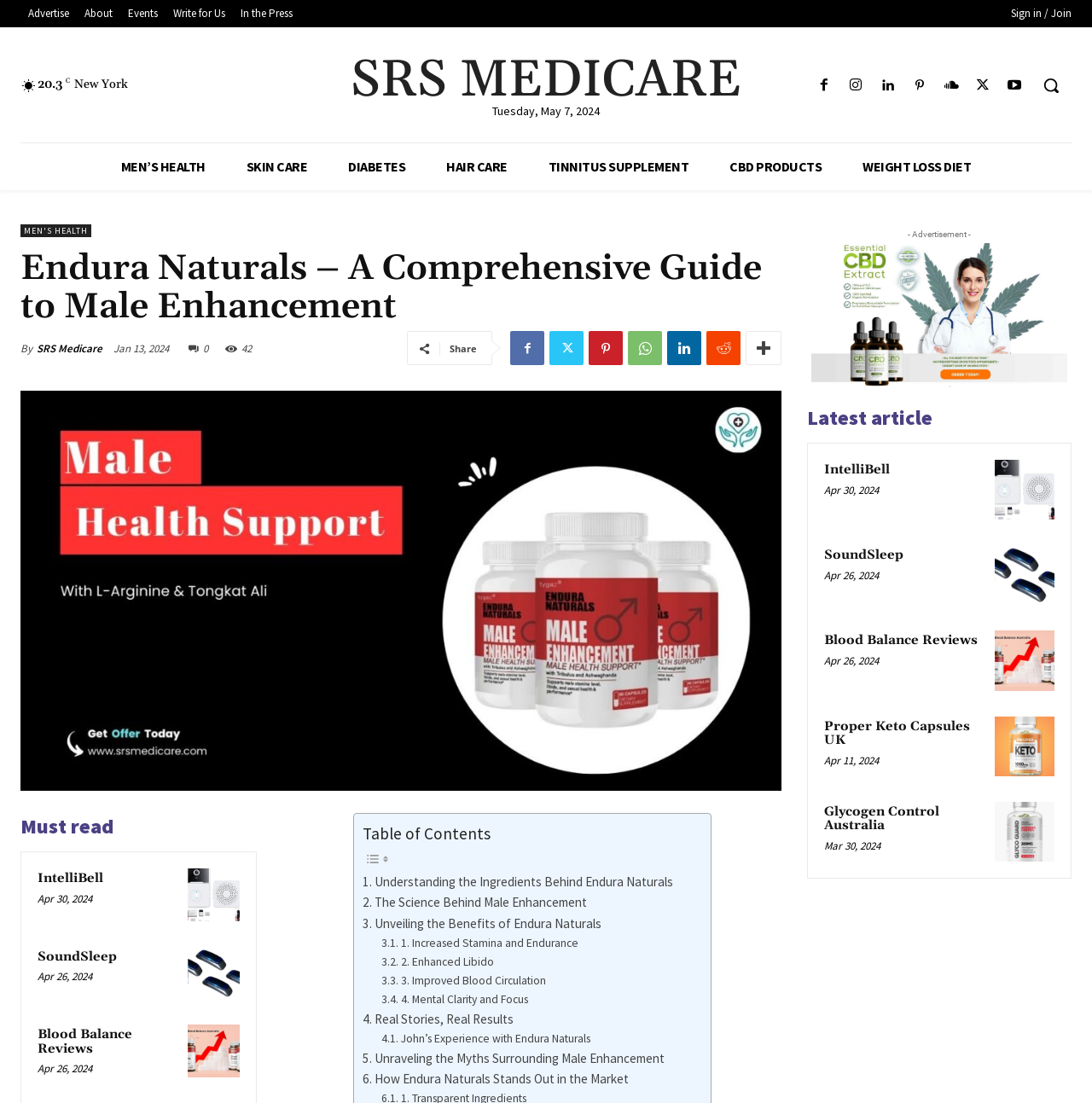Please determine the bounding box coordinates for the UI element described here. Use the format (top-left x, top-left y, bottom-right x, bottom-right y) with values bounded between 0 and 1: Weight Loss Diet

[0.771, 0.13, 0.908, 0.173]